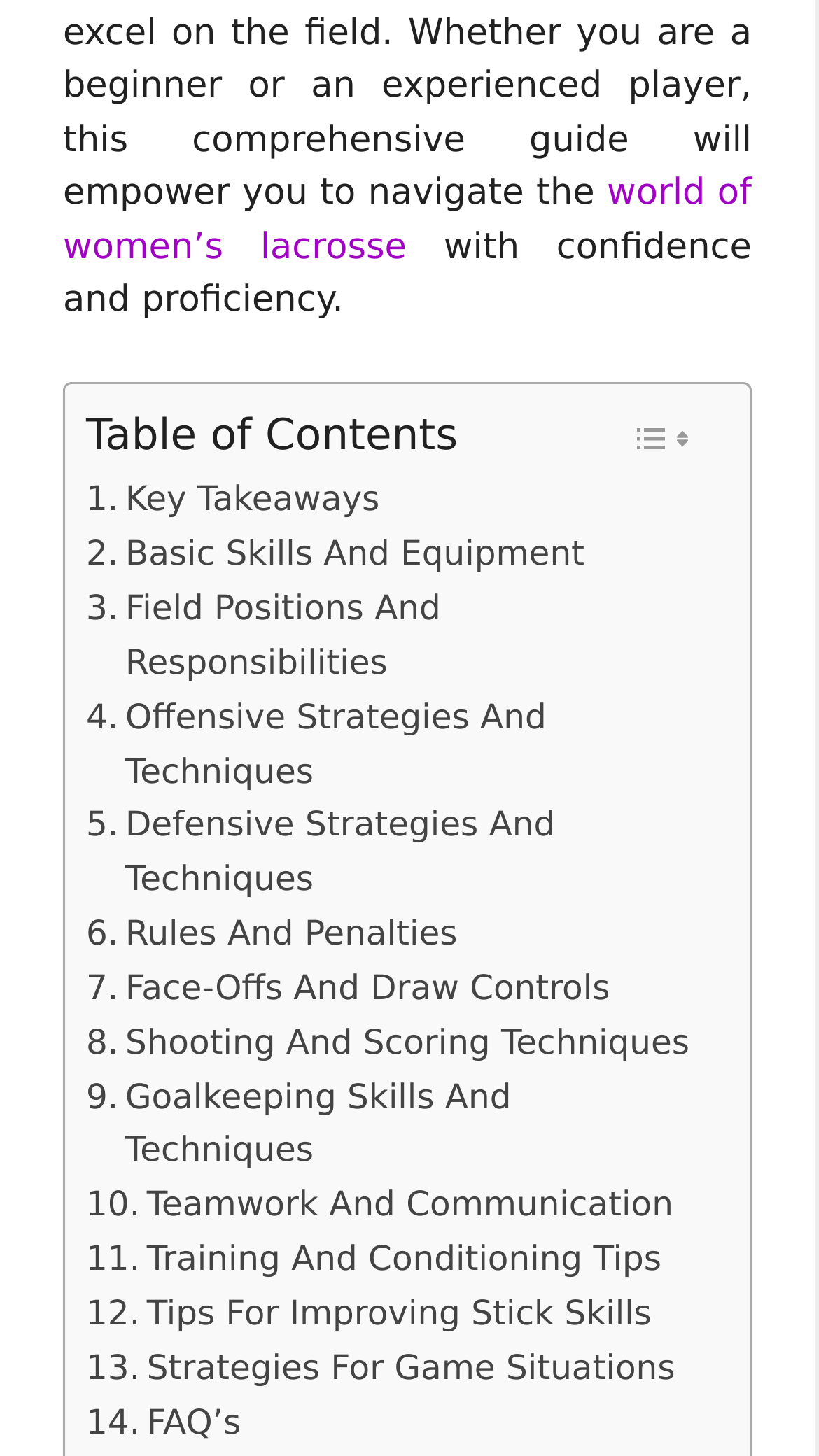Find the bounding box coordinates of the element you need to click on to perform this action: 'View April 2024 archives'. The coordinates should be represented by four float values between 0 and 1, in the format [left, top, right, bottom].

None